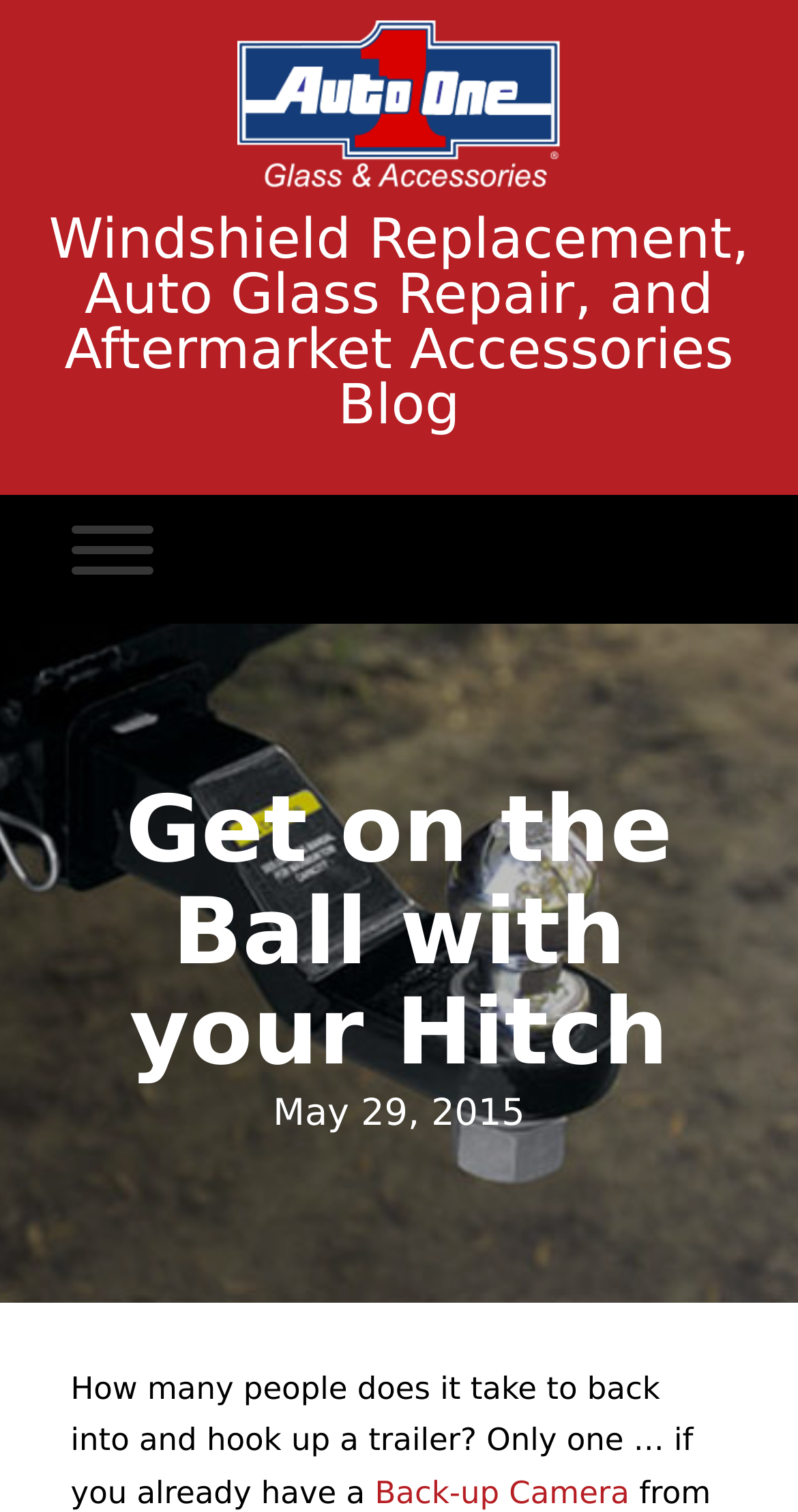What is the topic of the blog post?
Using the visual information from the image, give a one-word or short-phrase answer.

Trailer hitch